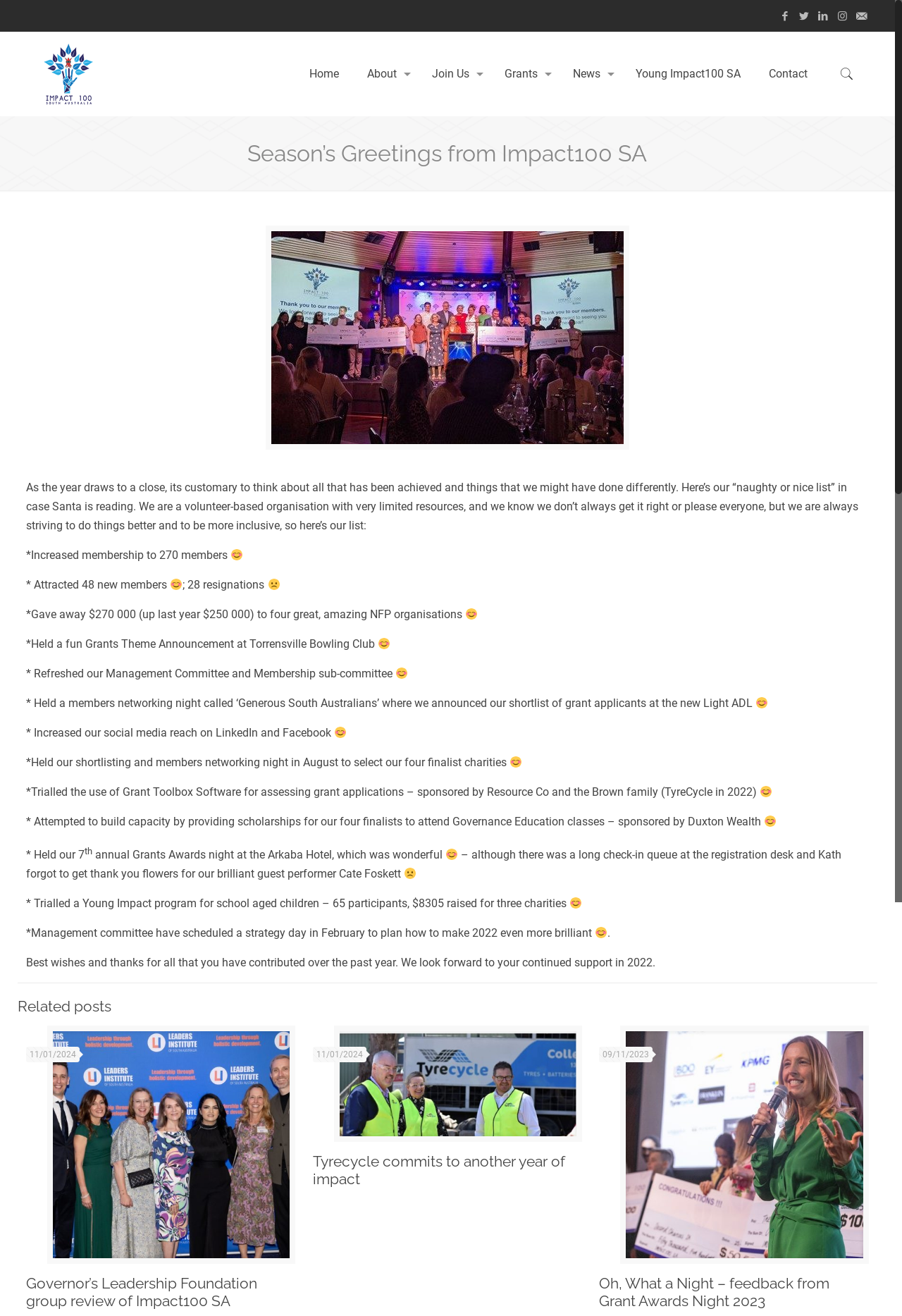Explain the webpage in detail, including its primary components.

The webpage is about Impact100 SA, a South Australian Professionals in Philanthropy organization. At the top, there is a logo and a navigation menu with links to Home, About, Join Us, Grants, News, Young Impact100 SA, and Contact. 

Below the navigation menu, there is a heading "Season's Greetings from Impact100 SA" followed by a paragraph of text discussing the organization's achievements and goals. The text is divided into bullet points, each marked with an emoji, and describes the organization's accomplishments, such as increasing membership, giving away grants, and holding events.

Further down the page, there are three sections with headings "Related posts", each containing a link to a news article or blog post. The articles are dated and have titles such as "Governor's Leadership Foundation group review of Impact100 SA", "Tyrecycle commits to another year of impact", and "Oh, What a Night – feedback from Grant Awards Night 2023". Each section also contains social media links.

Throughout the page, there are several icons and images, including emojis, a logo, and social media icons. The overall layout is organized and easy to follow, with clear headings and concise text.